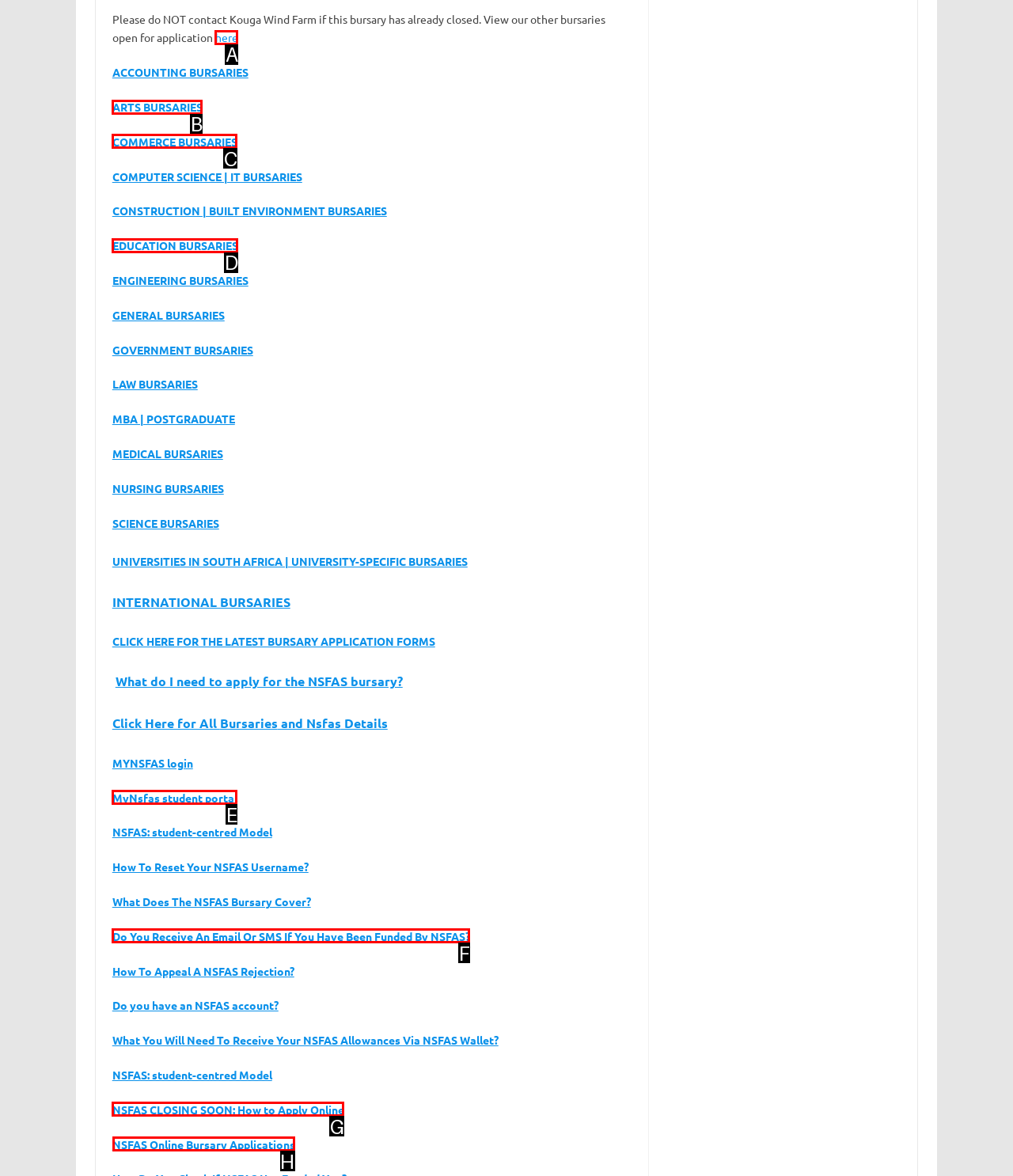From the given options, choose the one to complete the task: Check NSFAS Online Bursary Applications
Indicate the letter of the correct option.

H